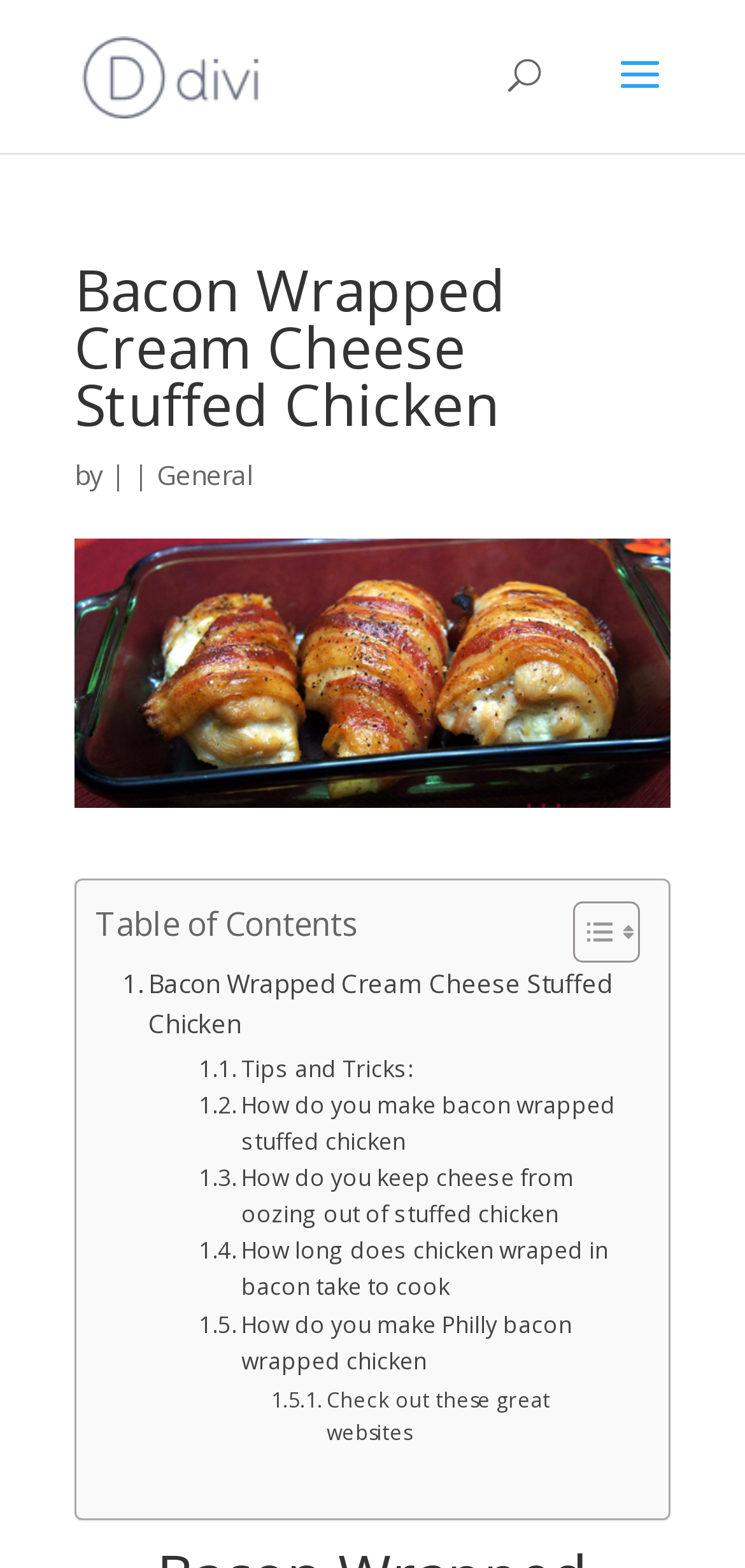What is the purpose of the image at the top of the webpage?
Please provide a single word or phrase as your answer based on the screenshot.

To illustrate the recipe